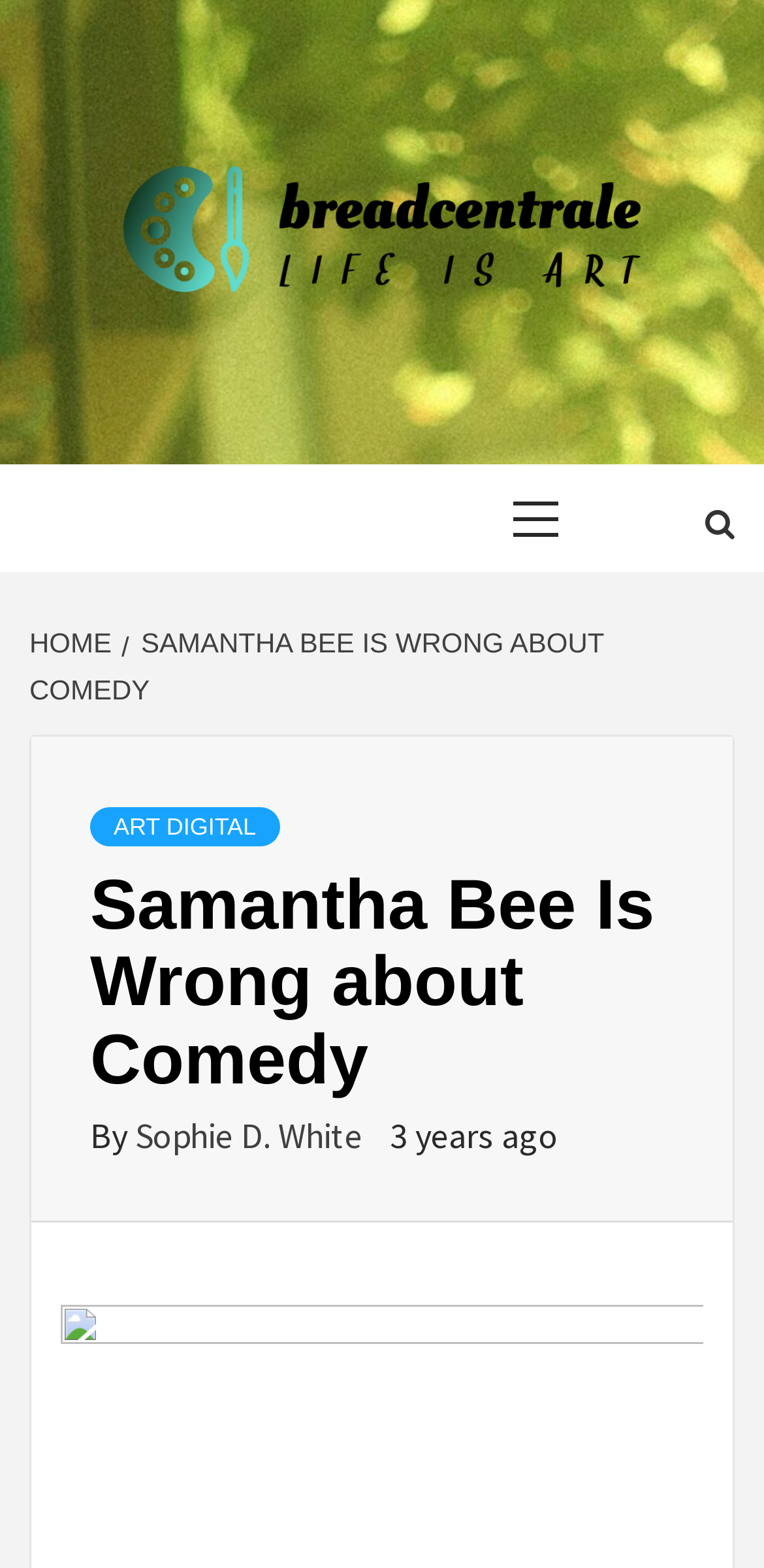Extract the main headline from the webpage and generate its text.

Samantha Bee Is Wrong about Comedy